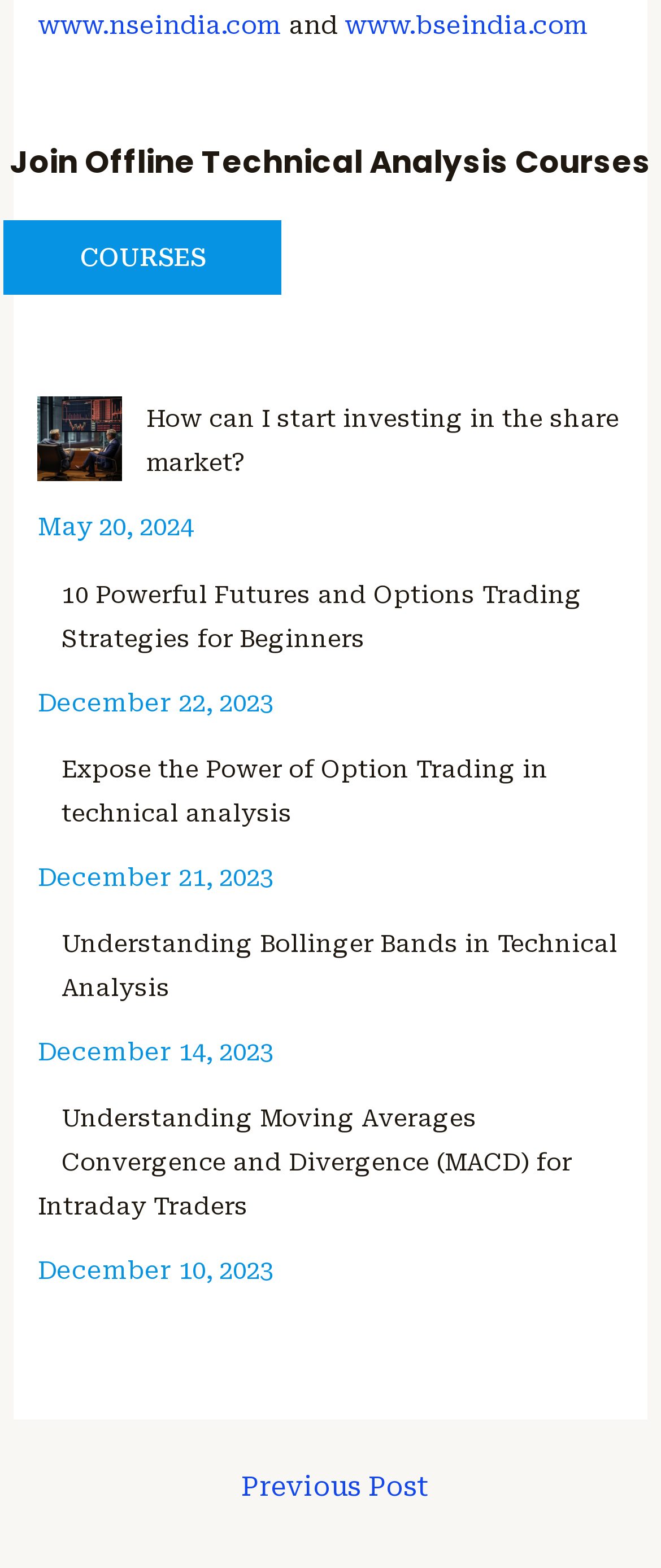Please indicate the bounding box coordinates for the clickable area to complete the following task: "Visit NSE India website". The coordinates should be specified as four float numbers between 0 and 1, i.e., [left, top, right, bottom].

[0.058, 0.007, 0.427, 0.026]